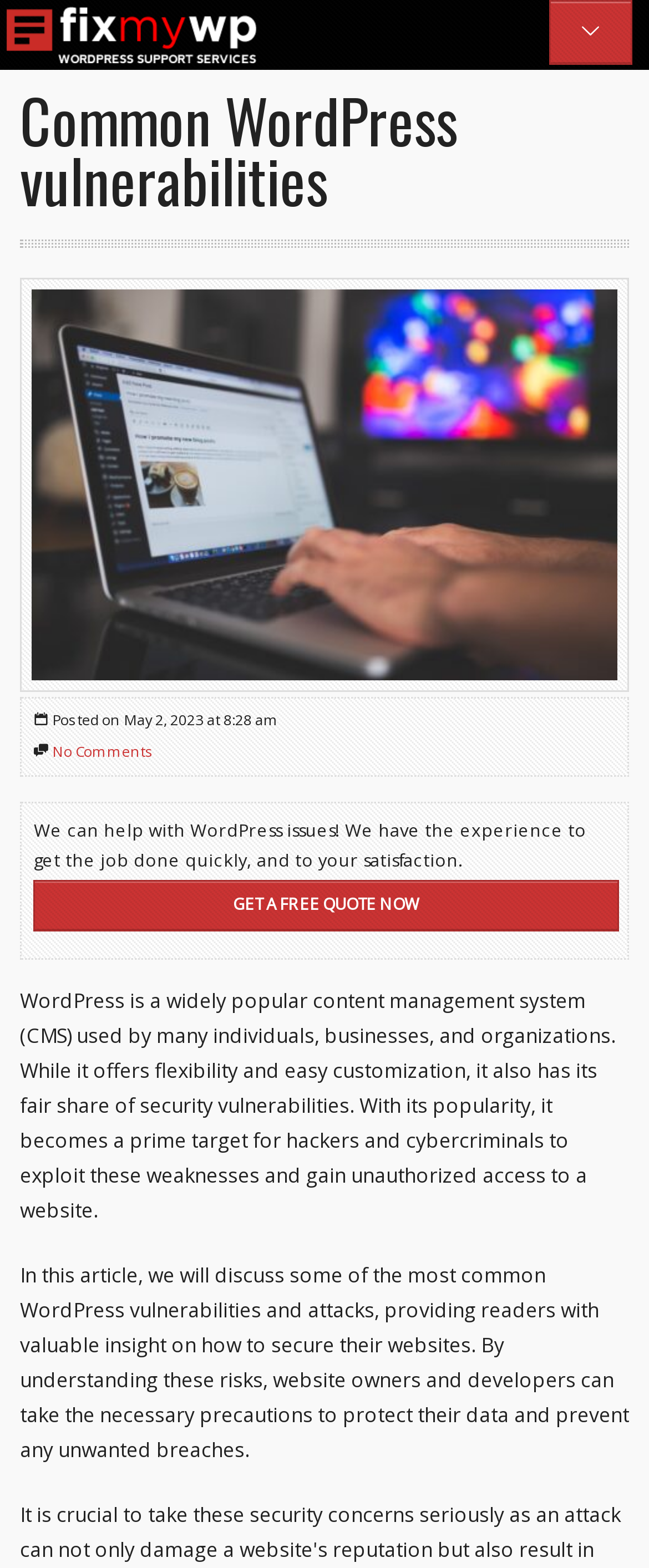Find the bounding box of the web element that fits this description: "Games".

None